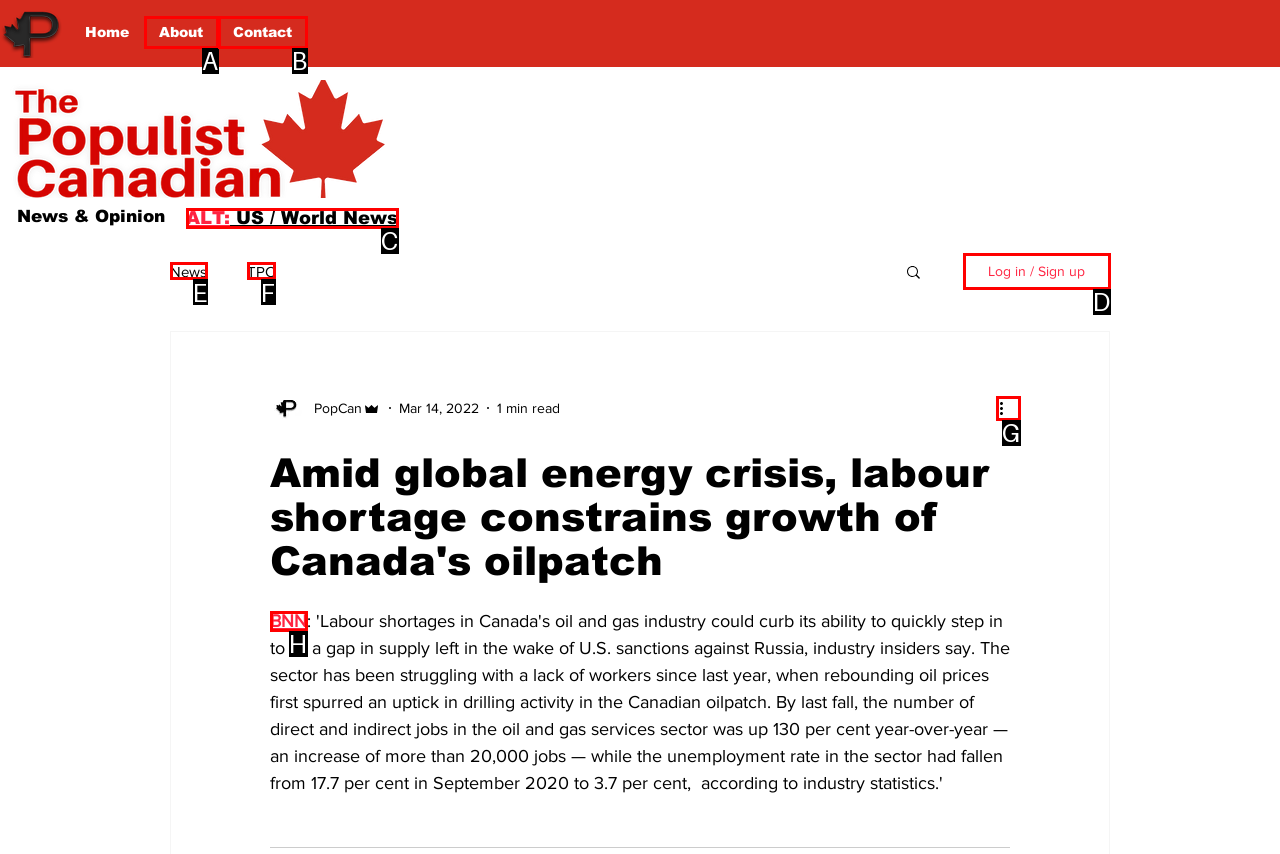Identify which HTML element aligns with the description: Log in / Sign up
Answer using the letter of the correct choice from the options available.

D